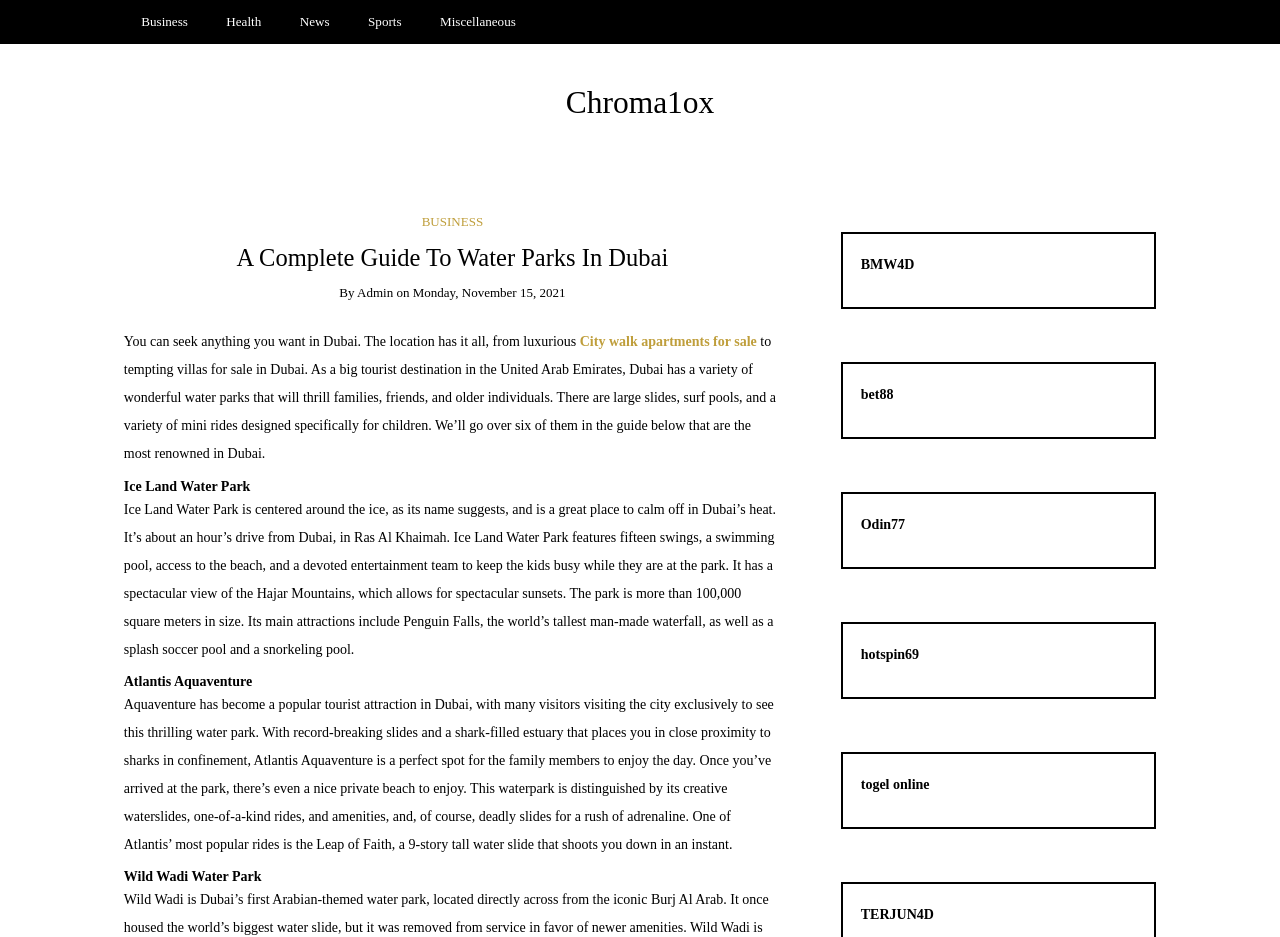Refer to the element description Monday, November 15, 2021 and identify the corresponding bounding box in the screenshot. Format the coordinates as (top-left x, top-left y, bottom-right x, bottom-right y) with values in the range of 0 to 1.

[0.322, 0.304, 0.442, 0.32]